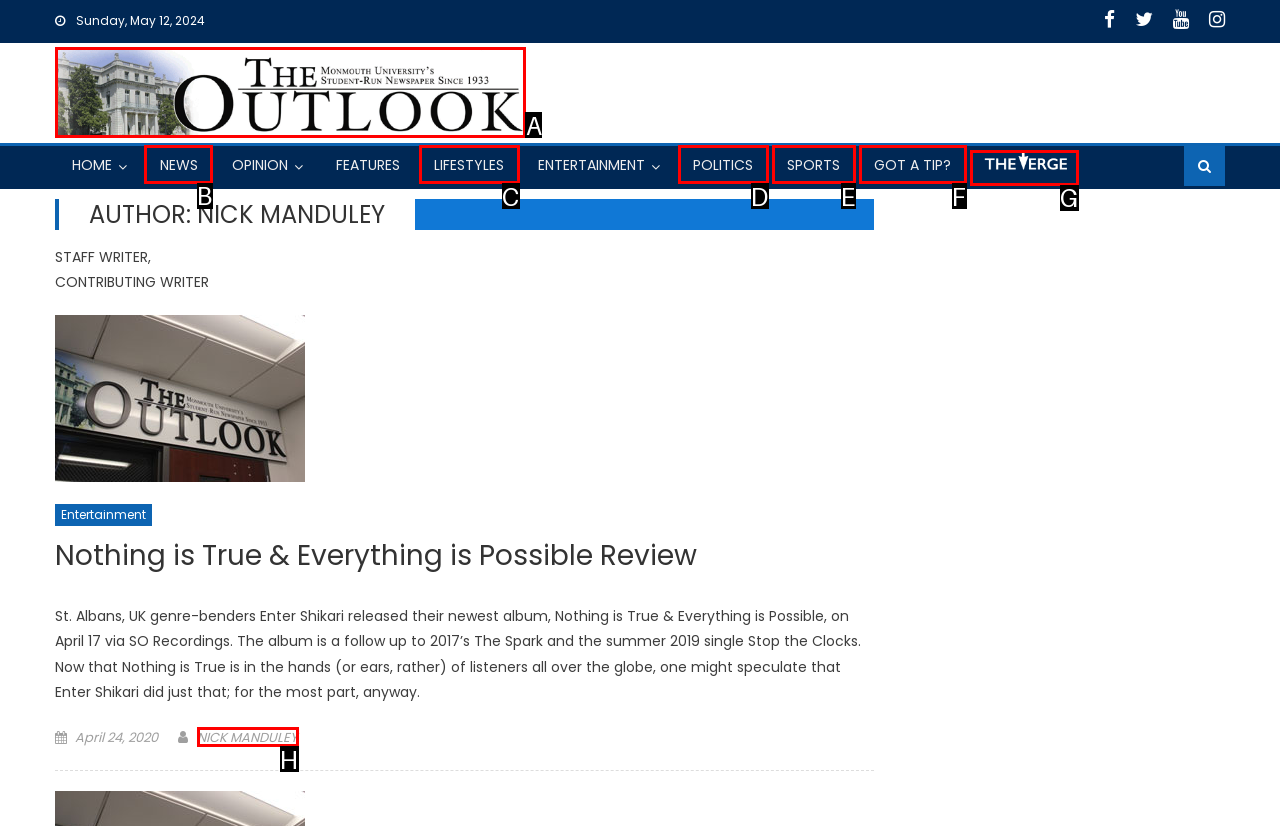Choose the HTML element that should be clicked to achieve this task: Go to the NEWS section
Respond with the letter of the correct choice.

B